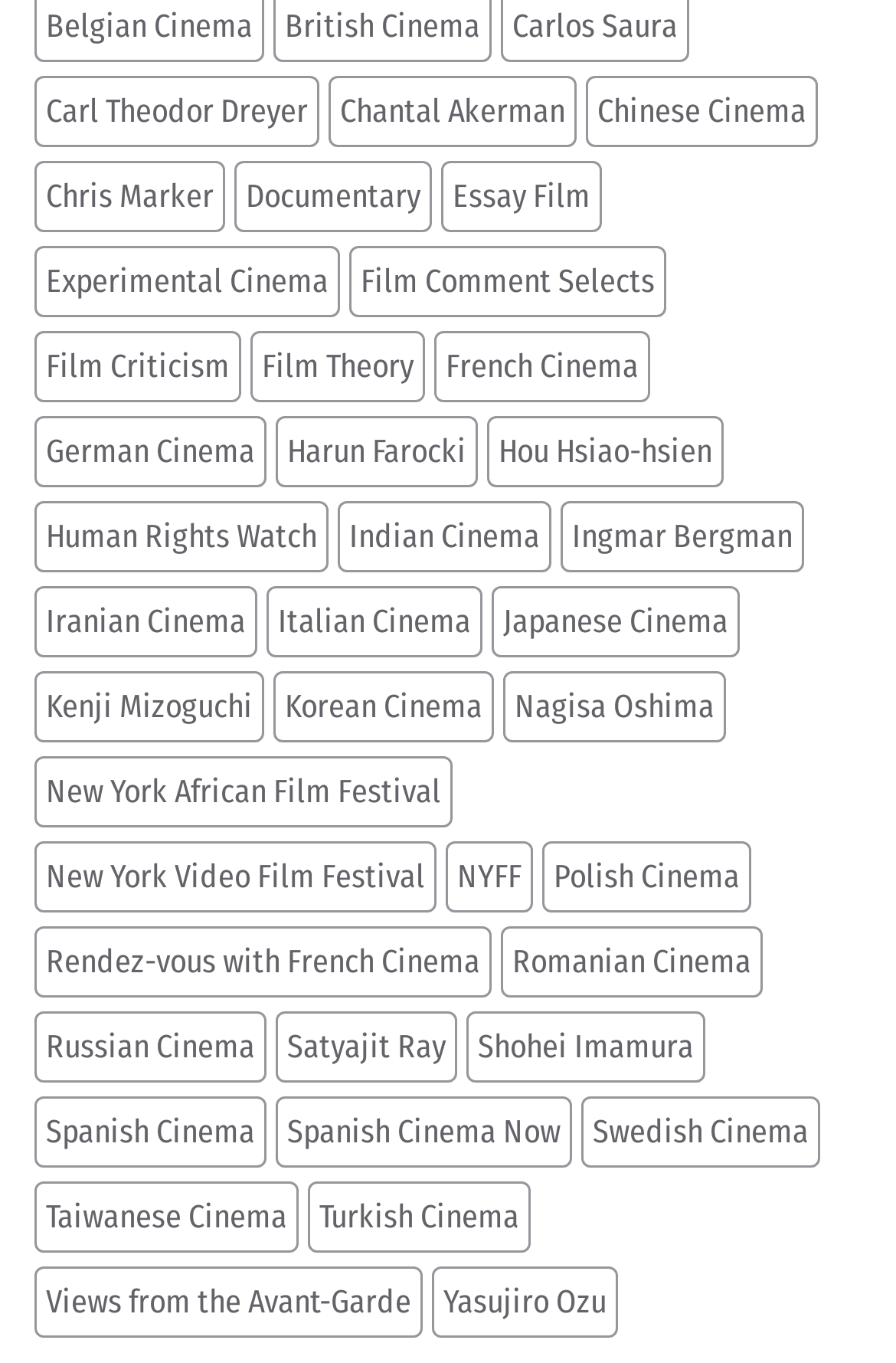Please give the bounding box coordinates of the area that should be clicked to fulfill the following instruction: "Discover Japanese Cinema". The coordinates should be in the format of four float numbers from 0 to 1, i.e., [left, top, right, bottom].

[0.549, 0.43, 0.826, 0.482]